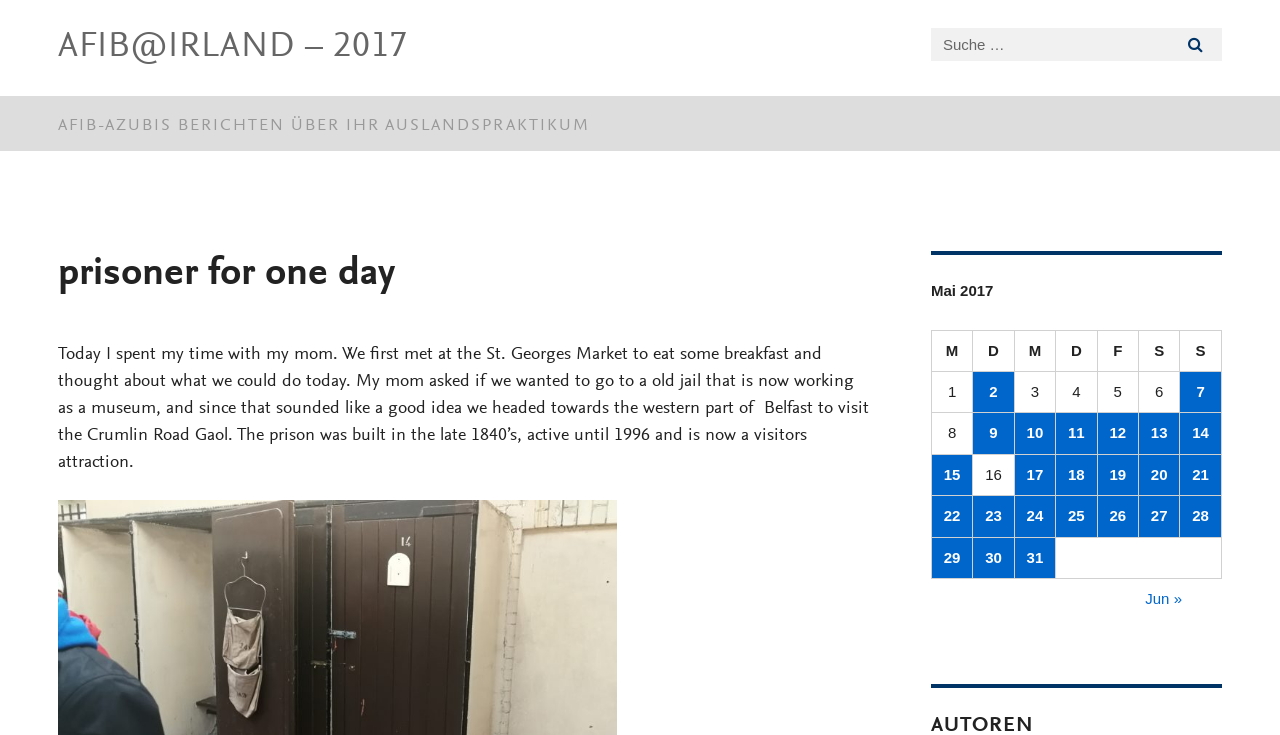What is the author's activity on May 2, 2017?
Provide a short answer using one word or a brief phrase based on the image.

Published a post